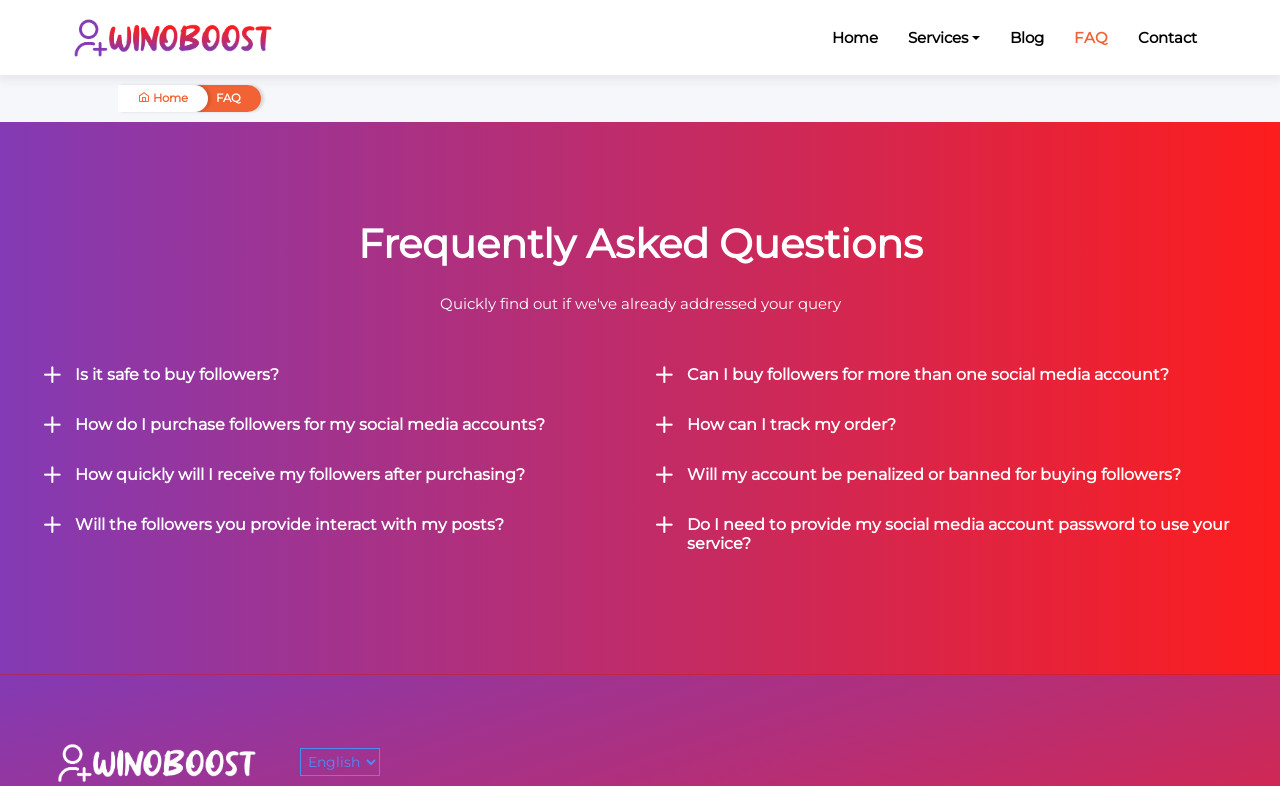What are the social media platforms supported?
Using the image, respond with a single word or phrase.

Instagram, Facebook, TikTok, Twitter, YouTube